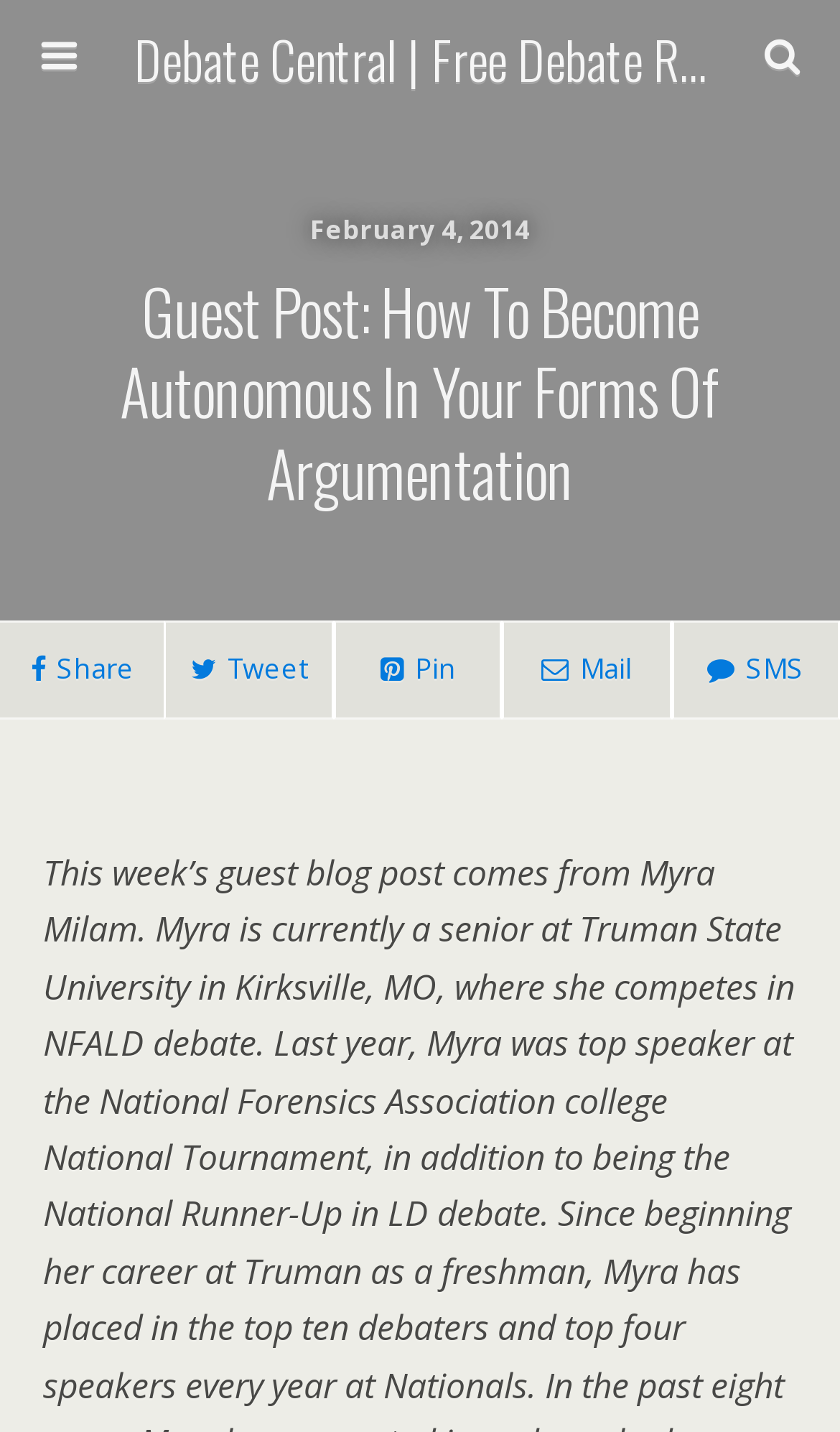Using the given element description, provide the bounding box coordinates (top-left x, top-left y, bottom-right x, bottom-right y) for the corresponding UI element in the screenshot: name="submit" value="Search"

[0.764, 0.089, 0.949, 0.129]